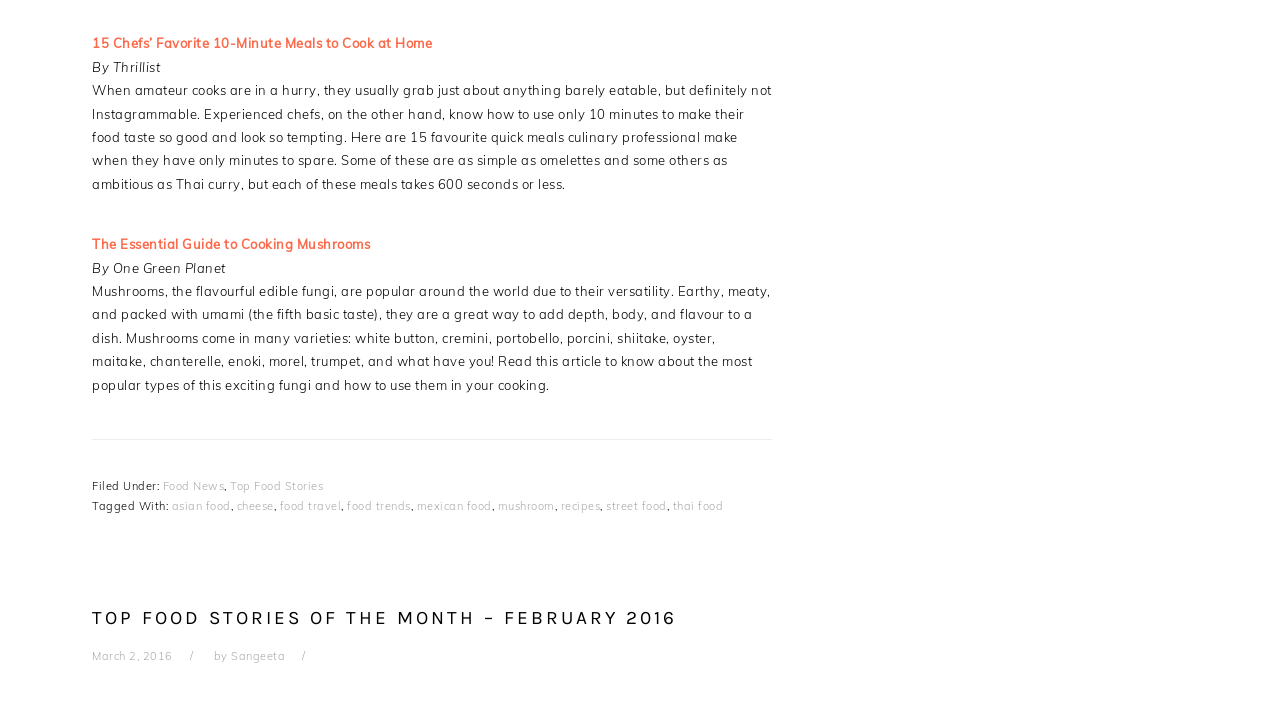What is the category of the article under 'Filed Under'?
Look at the screenshot and provide an in-depth answer.

The category of the article under 'Filed Under' is 'Food News', as indicated by the link text 'Food News'.